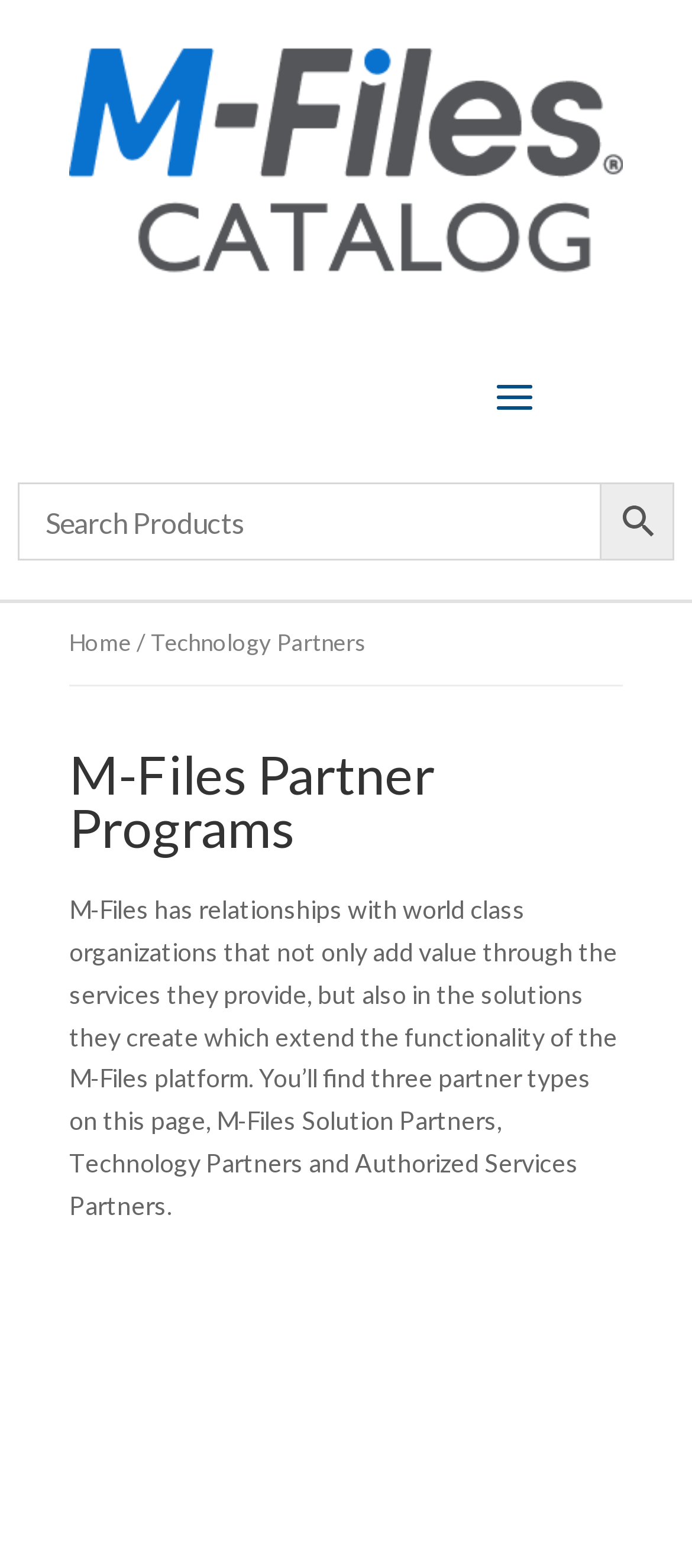What is the relationship between M-Files and its partners?
From the details in the image, answer the question comprehensively.

According to the static text on the page, M-Files has relationships with world-class organizations that not only add value through the services they provide, but also in the solutions they create which extend the functionality of the M-Files platform.